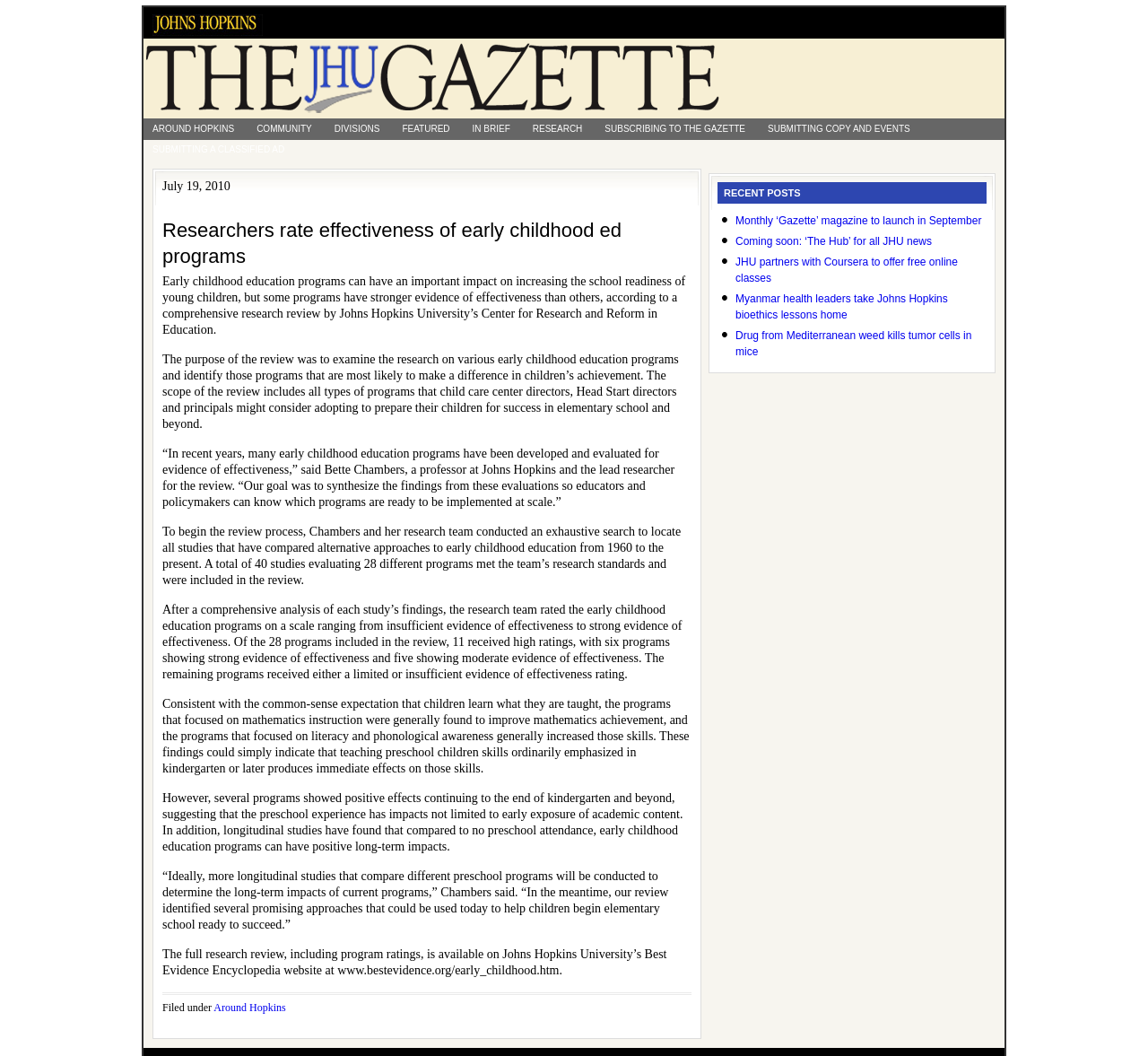What is the name of the website where the full research review is available?
Please answer the question as detailed as possible.

The answer can be found in the paragraph that states 'The full research review, including program ratings, is available on Johns Hopkins University’s Best Evidence Encyclopedia website at www.bestevidence.org/early_childhood.htm.'